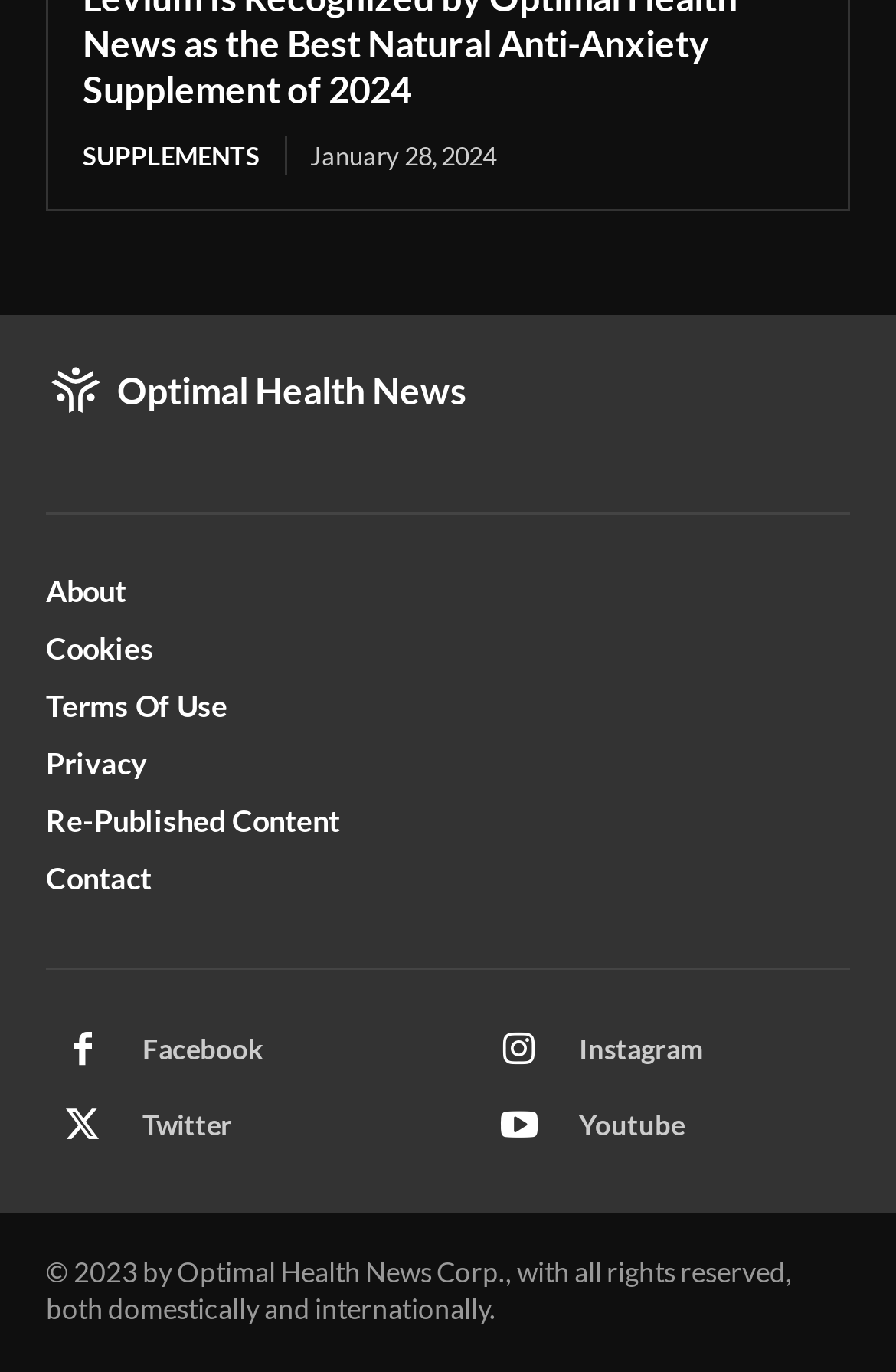Determine the coordinates of the bounding box that should be clicked to complete the instruction: "Contact us". The coordinates should be represented by four float numbers between 0 and 1: [left, top, right, bottom].

[0.051, 0.626, 0.482, 0.654]